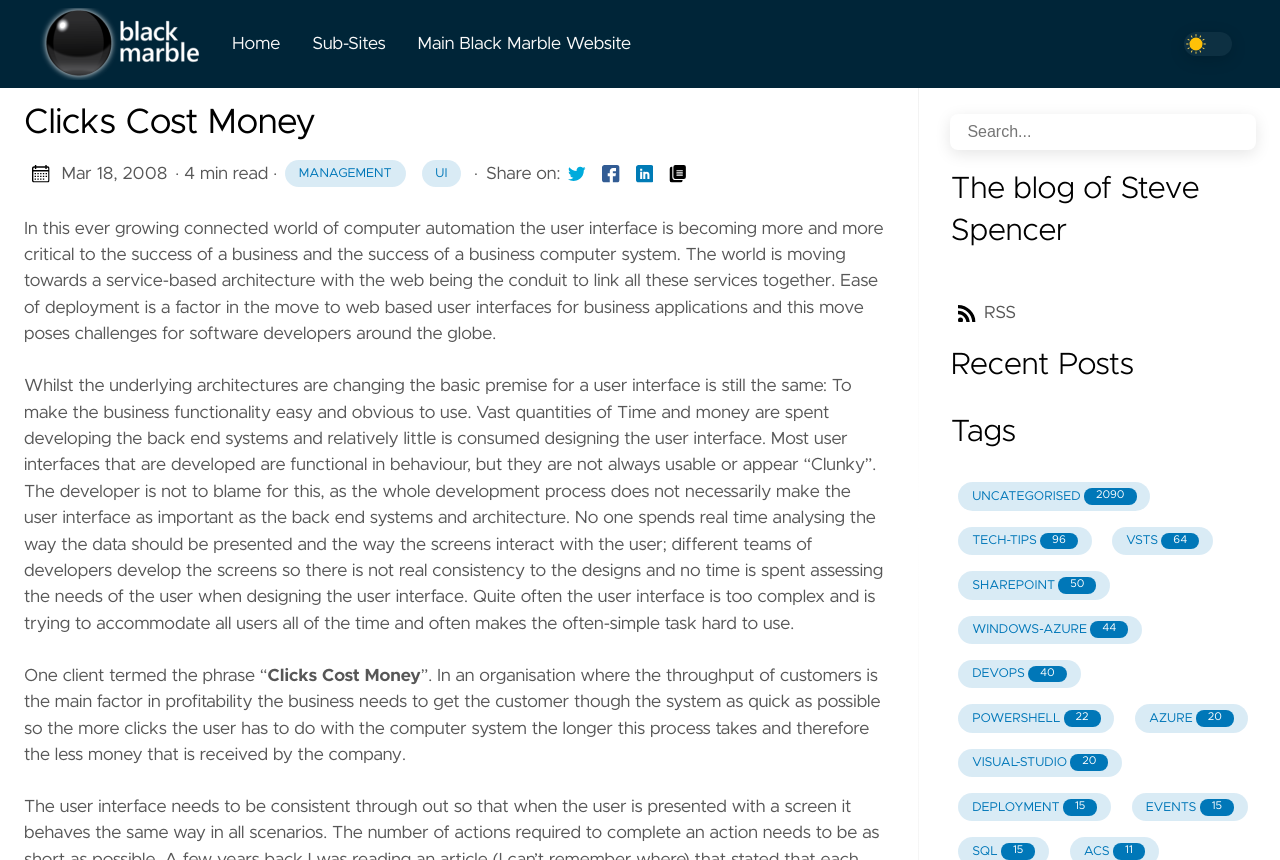Respond with a single word or phrase to the following question:
How many categories are listed?

10